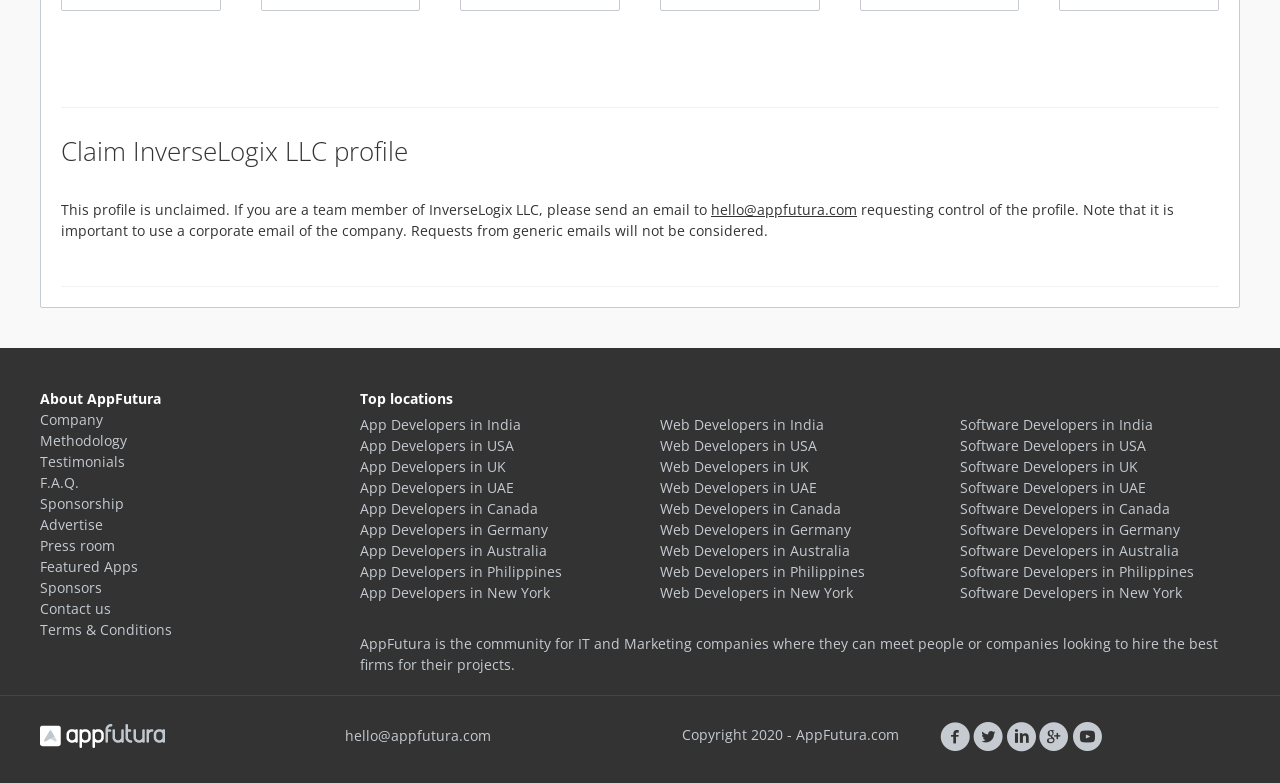Can you find the bounding box coordinates for the element to click on to achieve the instruction: "View App Developers in India"?

[0.281, 0.53, 0.407, 0.554]